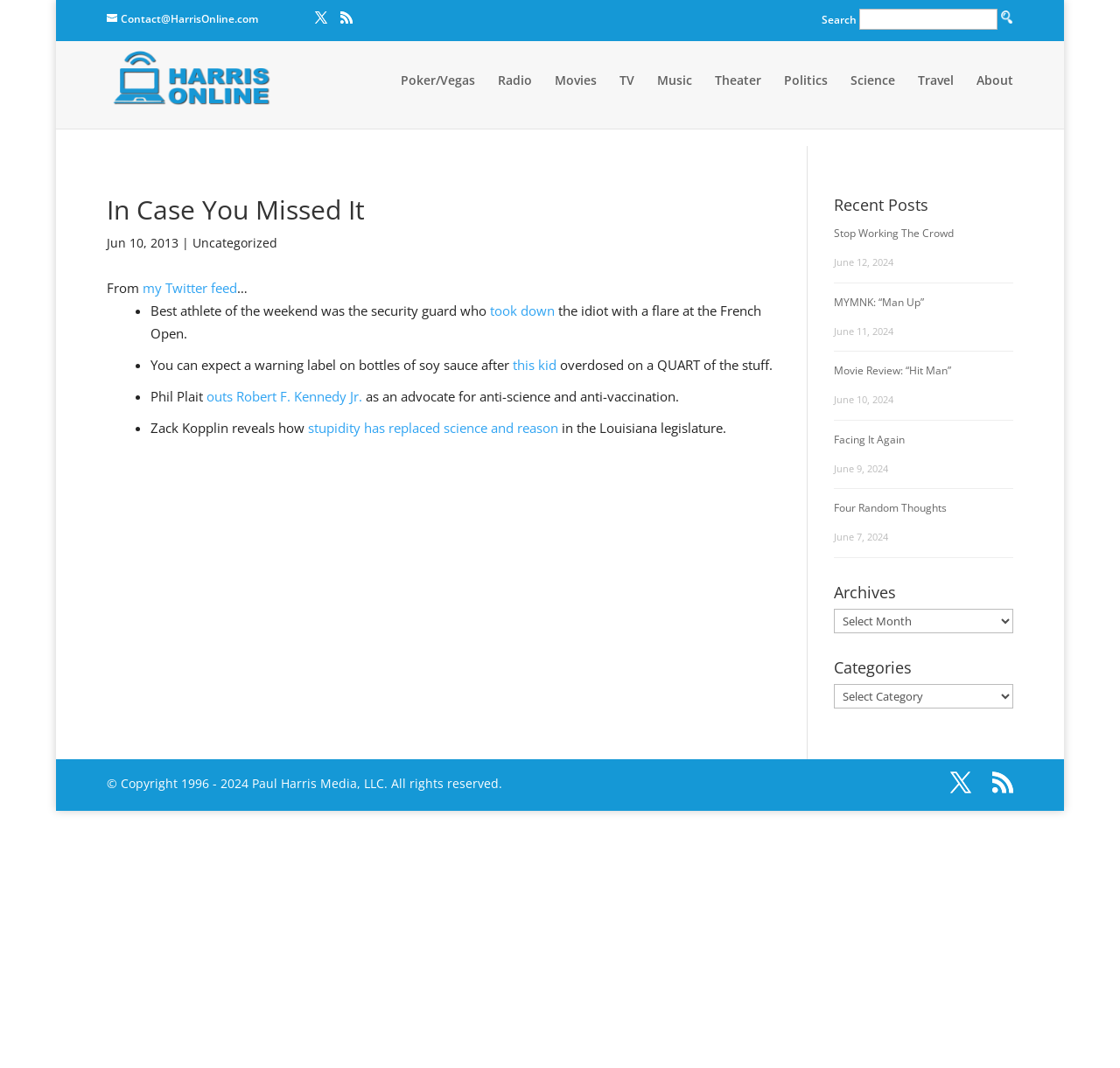Identify the main title of the webpage and generate its text content.

In Case You Missed It